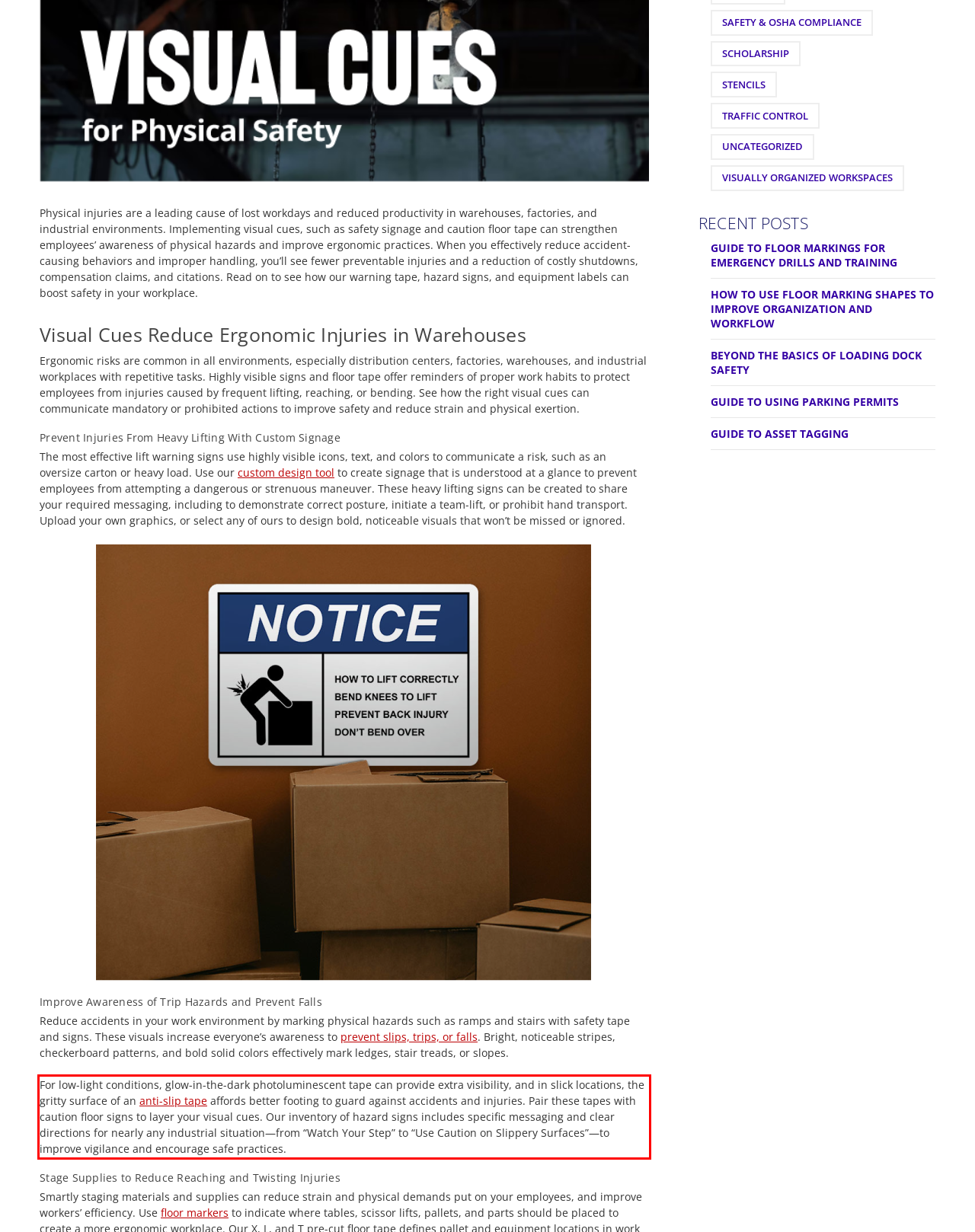Look at the webpage screenshot and recognize the text inside the red bounding box.

For low-light conditions, glow-in-the-dark photoluminescent tape can provide extra visibility, and in slick locations, the gritty surface of an anti-slip tape affords better footing to guard against accidents and injuries. Pair these tapes with caution floor signs to layer your visual cues. Our inventory of hazard signs includes specific messaging and clear directions for nearly any industrial situation—from “Watch Your Step” to “Use Caution on Slippery Surfaces”—to improve vigilance and encourage safe practices.